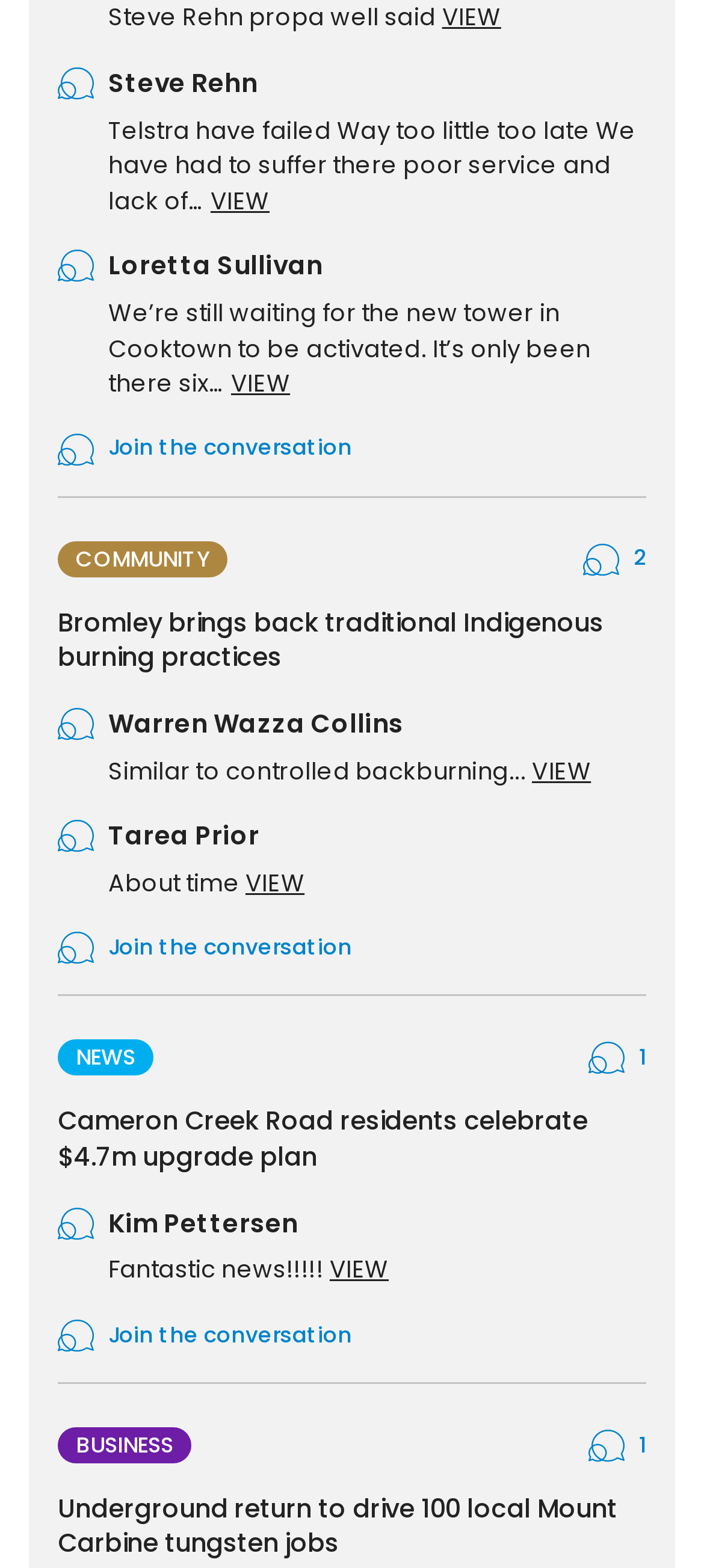Could you locate the bounding box coordinates for the section that should be clicked to accomplish this task: "Join the conversation".

[0.082, 0.274, 0.918, 0.298]